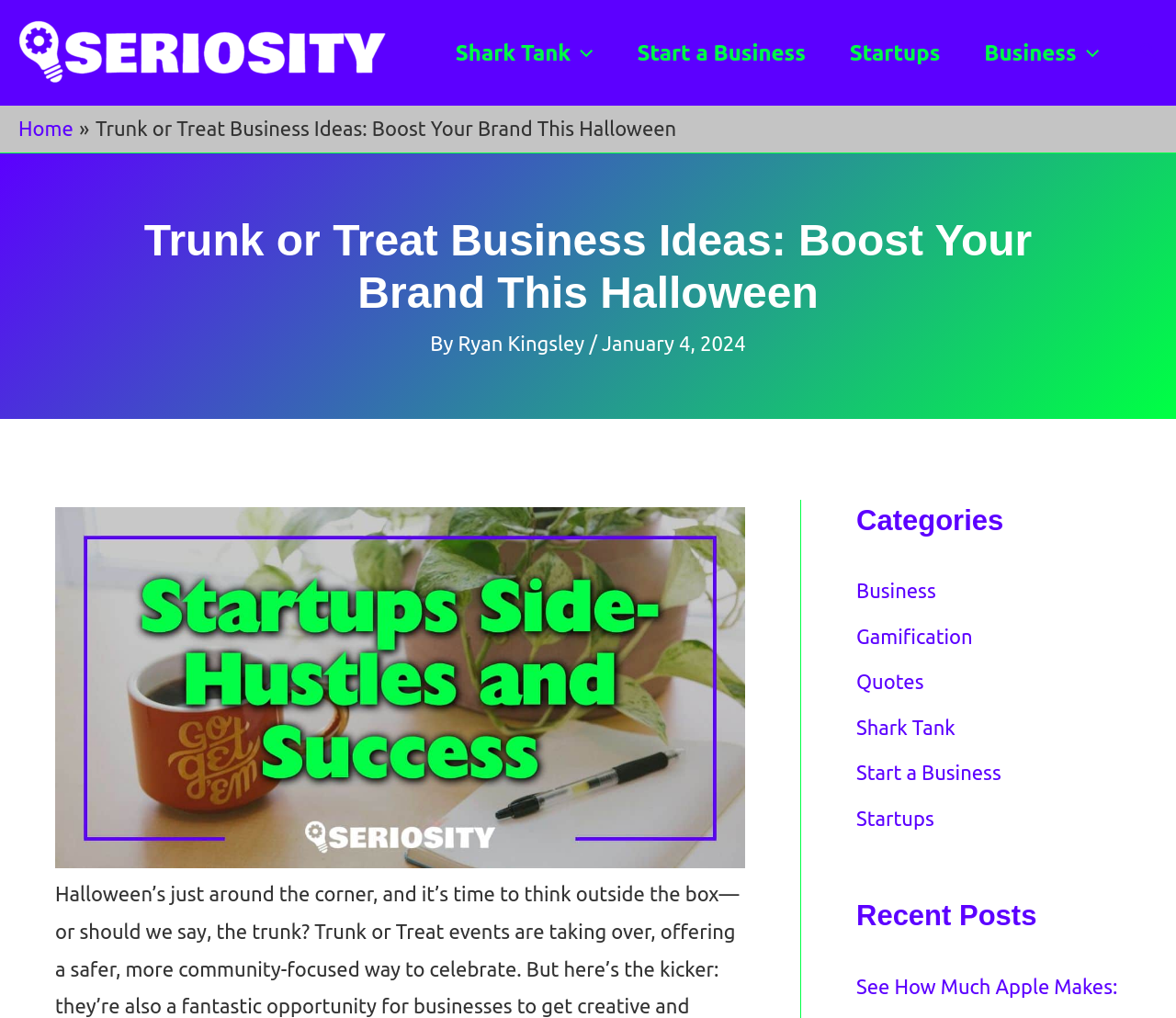Locate the bounding box coordinates of the element you need to click to accomplish the task described by this instruction: "Search using the search icon".

[0.969, 0.039, 0.984, 0.065]